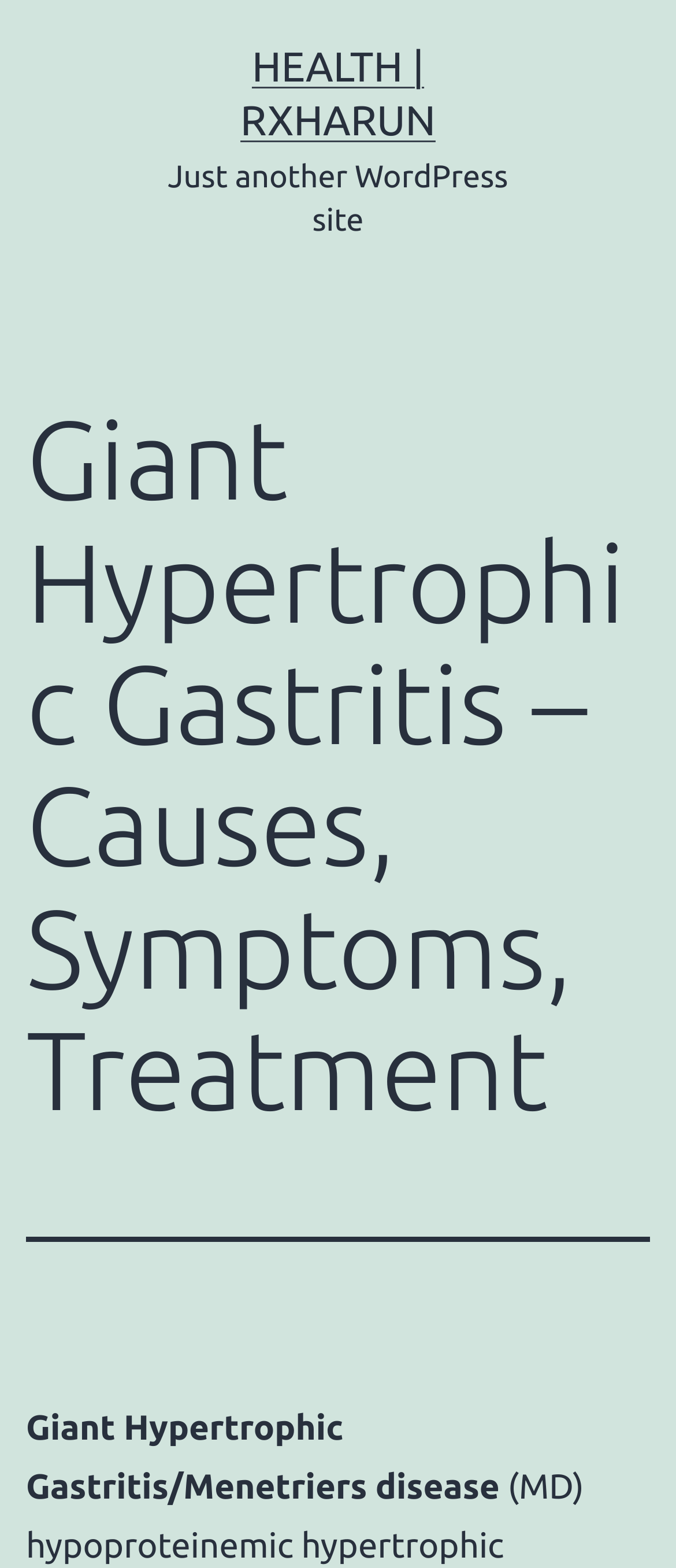Bounding box coordinates should be in the format (top-left x, top-left y, bottom-right x, bottom-right y) and all values should be floating point numbers between 0 and 1. Determine the bounding box coordinate for the UI element described as: YouTube

None